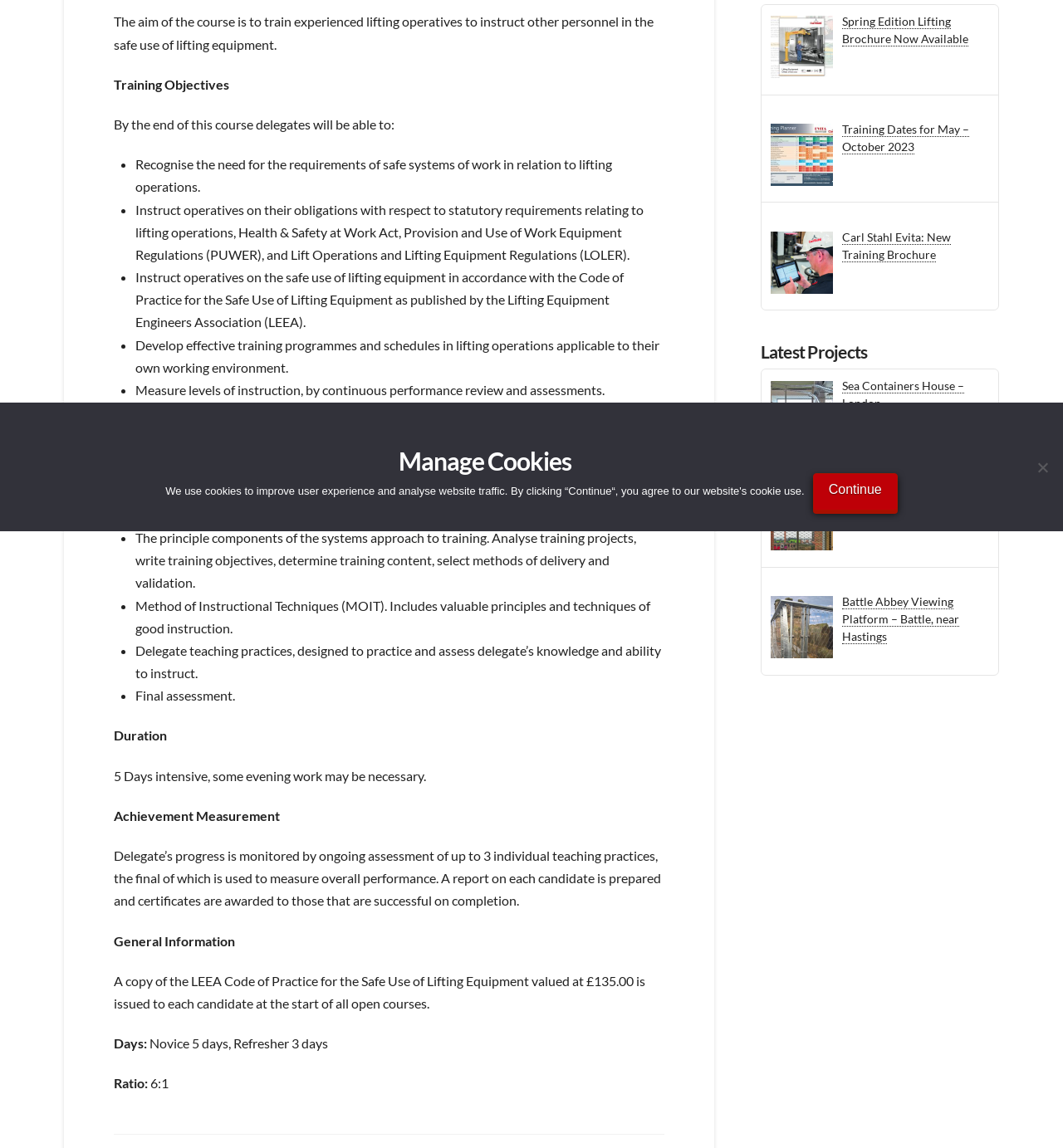Please find the bounding box coordinates (top-left x, top-left y, bottom-right x, bottom-right y) in the screenshot for the UI element described as follows: Continue

[0.765, 0.412, 0.844, 0.445]